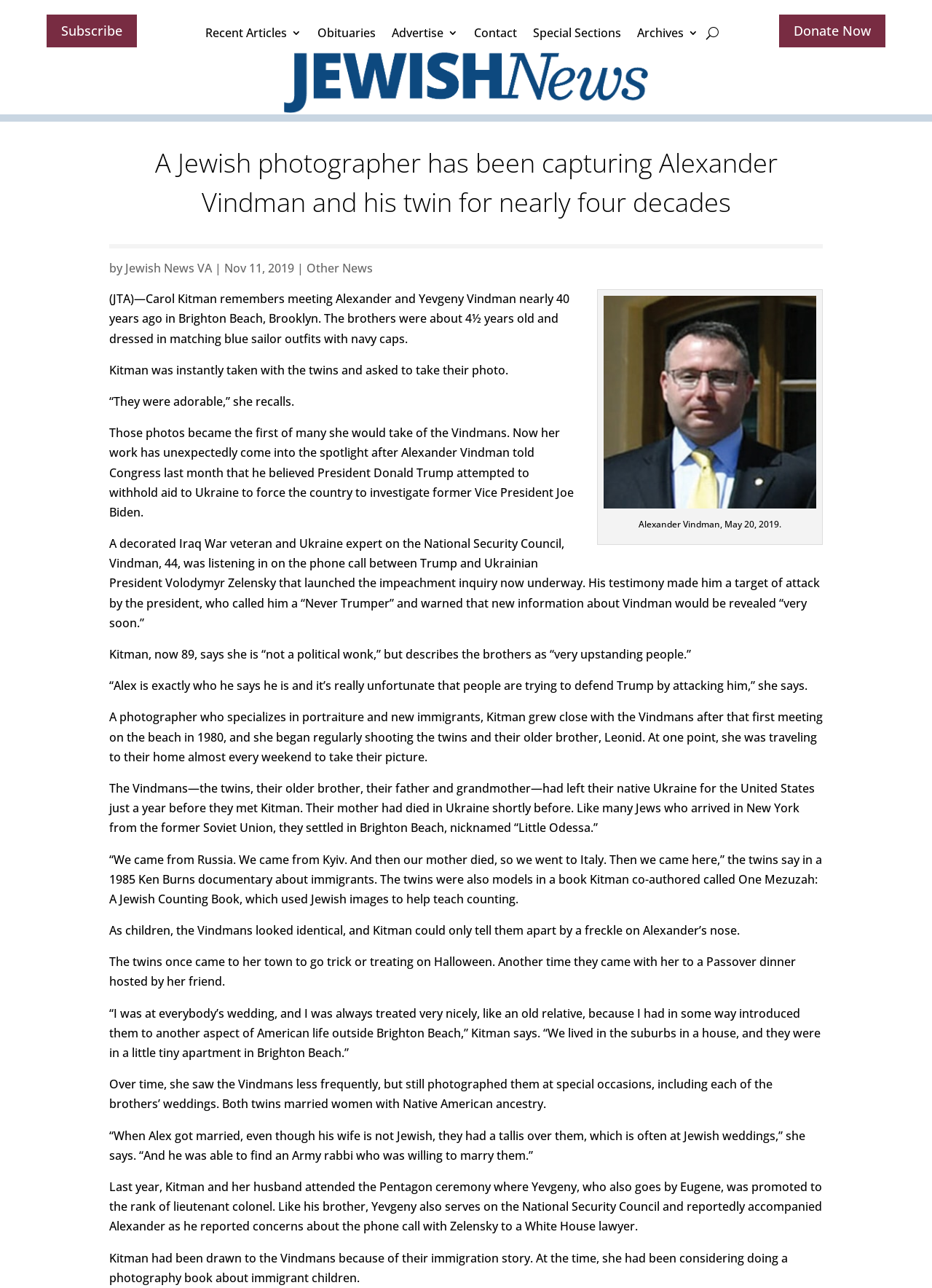Illustrate the webpage with a detailed description.

This webpage is about a Jewish photographer, Carol Kitman, who has been capturing the life of Alexander Vindman and his twin brother for nearly four decades. At the top of the page, there are several links to other sections of the website, including "Subscribe", "Recent Articles", "Obituaries", "Advertise", "Contact", "Special Sections", and "Archives". 

Below these links, there is a large image with a caption, "Alexander Vindman, May 20, 2019." The article's title, "A Jewish photographer has been capturing Alexander Vindman and his twin for nearly four decades", is displayed prominently above the image. 

The article begins with a brief introduction to the photographer, Carol Kitman, who met the Vindman twins in Brighton Beach, Brooklyn, nearly 40 years ago. The twins were dressed in matching blue sailor outfits, and Kitman was taken with their adorable appearance. She asked to take their photo, which became the first of many she would take of the Vindmans over the years.

The article then delves into the story of the Vindman twins, who immigrated to the United States from Ukraine with their family. Kitman grew close to the family and began regularly photographing the twins and their older brother, Leonid. The article includes several paragraphs of text describing the twins' childhood, their experiences as immigrants, and their later lives, including their careers and marriages.

Throughout the article, there are several static text blocks that provide additional information about the Vindman twins and their family. The text is arranged in a clear and easy-to-read format, with each paragraph separated by a small gap. The article also includes a few links to other related news articles and websites.